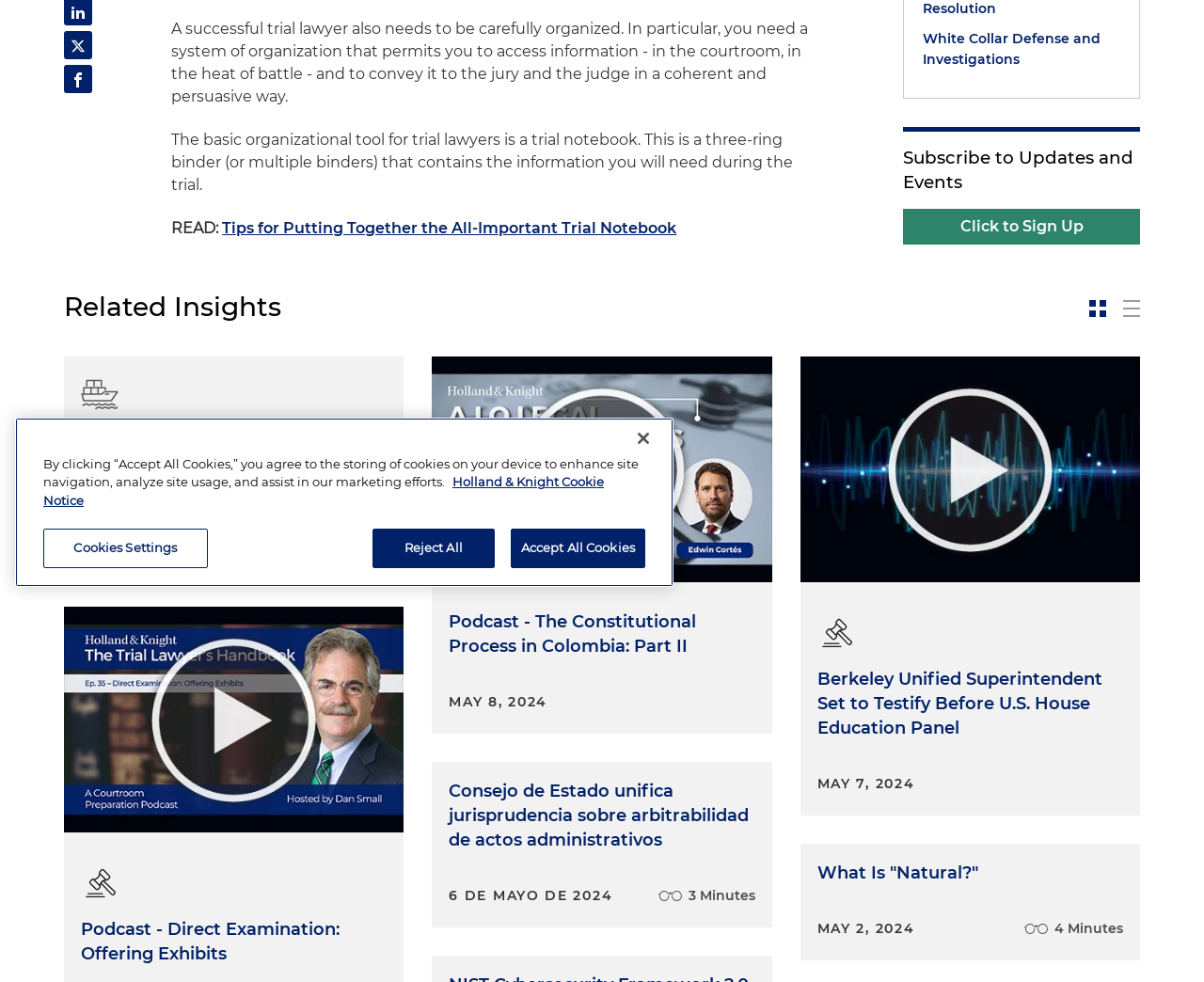Provide the bounding box coordinates of the HTML element this sentence describes: "Accept All Cookies". The bounding box coordinates consist of four float numbers between 0 and 1, i.e., [left, top, right, bottom].

[0.424, 0.539, 0.536, 0.579]